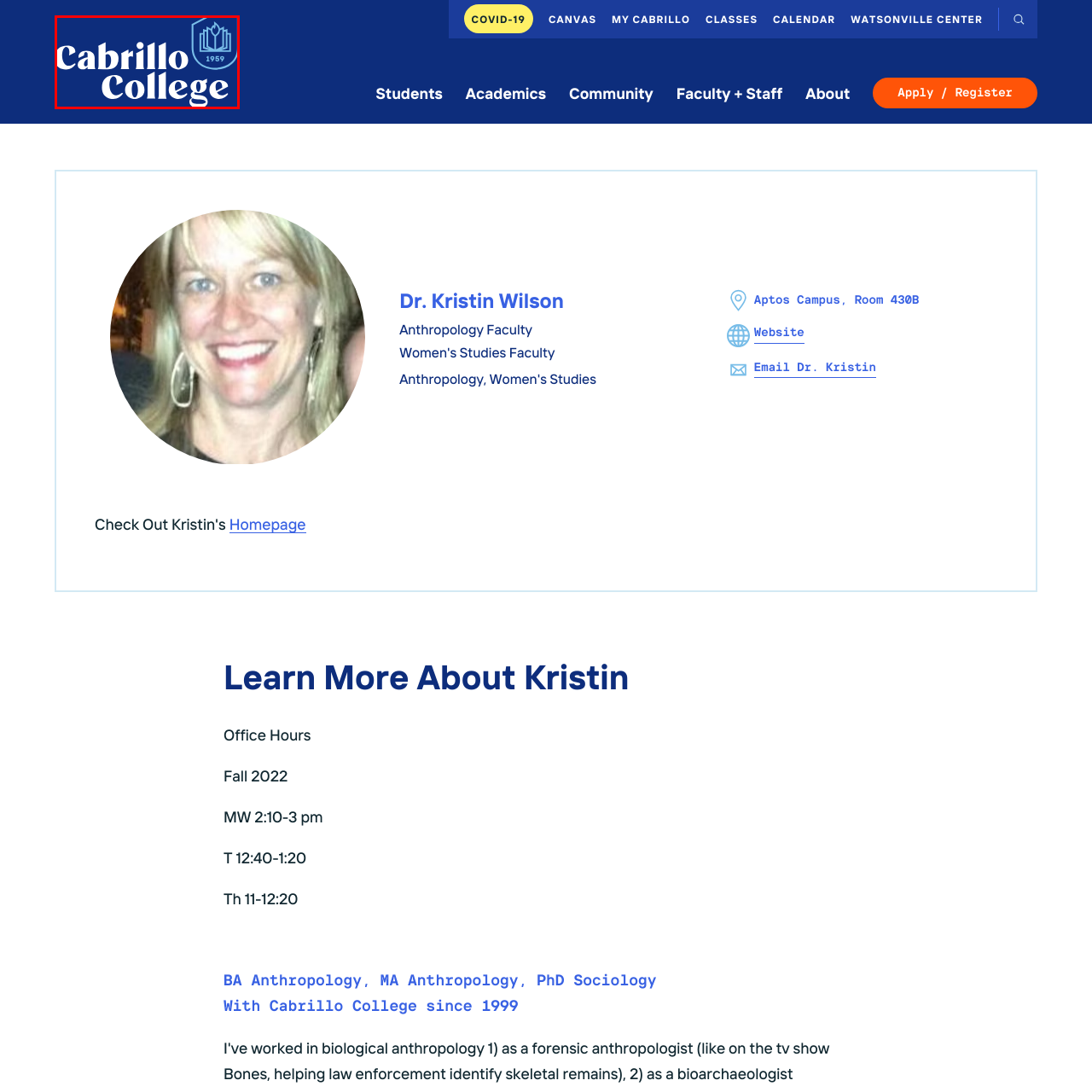Generate a comprehensive caption for the picture highlighted by the red outline.

The image features the logo of Cabrillo College, prominently displayed against a rich blue background. The design emphasizes the name "Cabrillo College" in bold, white lettering, symbolizing the institution's commitment to education and community. Accompanying the text is a simplified emblem that includes a graphic representation of an open book topped with a flame, suggesting enlightenment and knowledge, alongside the year "1959," marking the college's establishment. This logo encapsulates the spirit and heritage of Cabrillo College, reflecting its role in providing quality education since its founding.